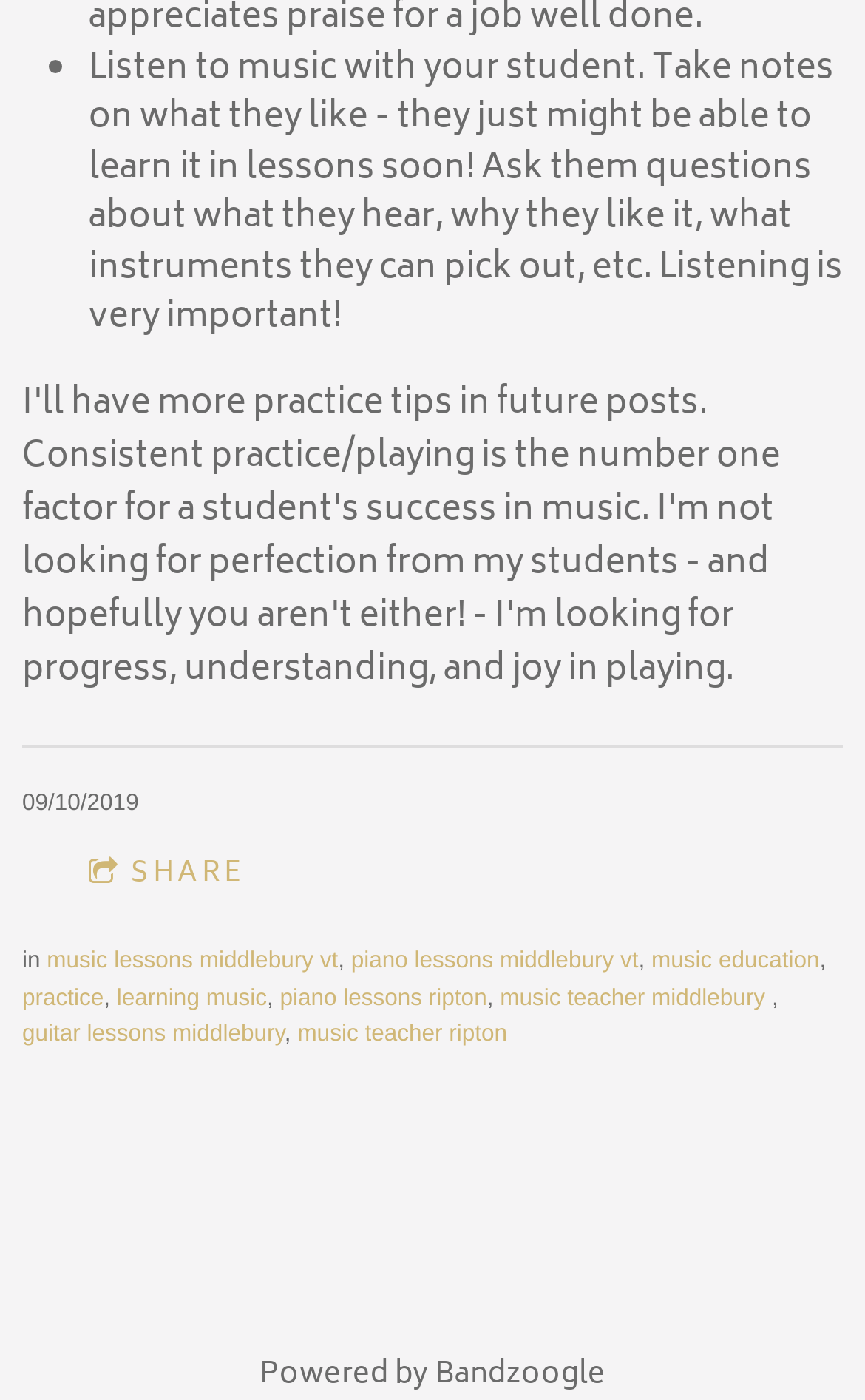Extract the bounding box coordinates for the UI element described as: "music teacher ripton".

[0.344, 0.73, 0.586, 0.749]